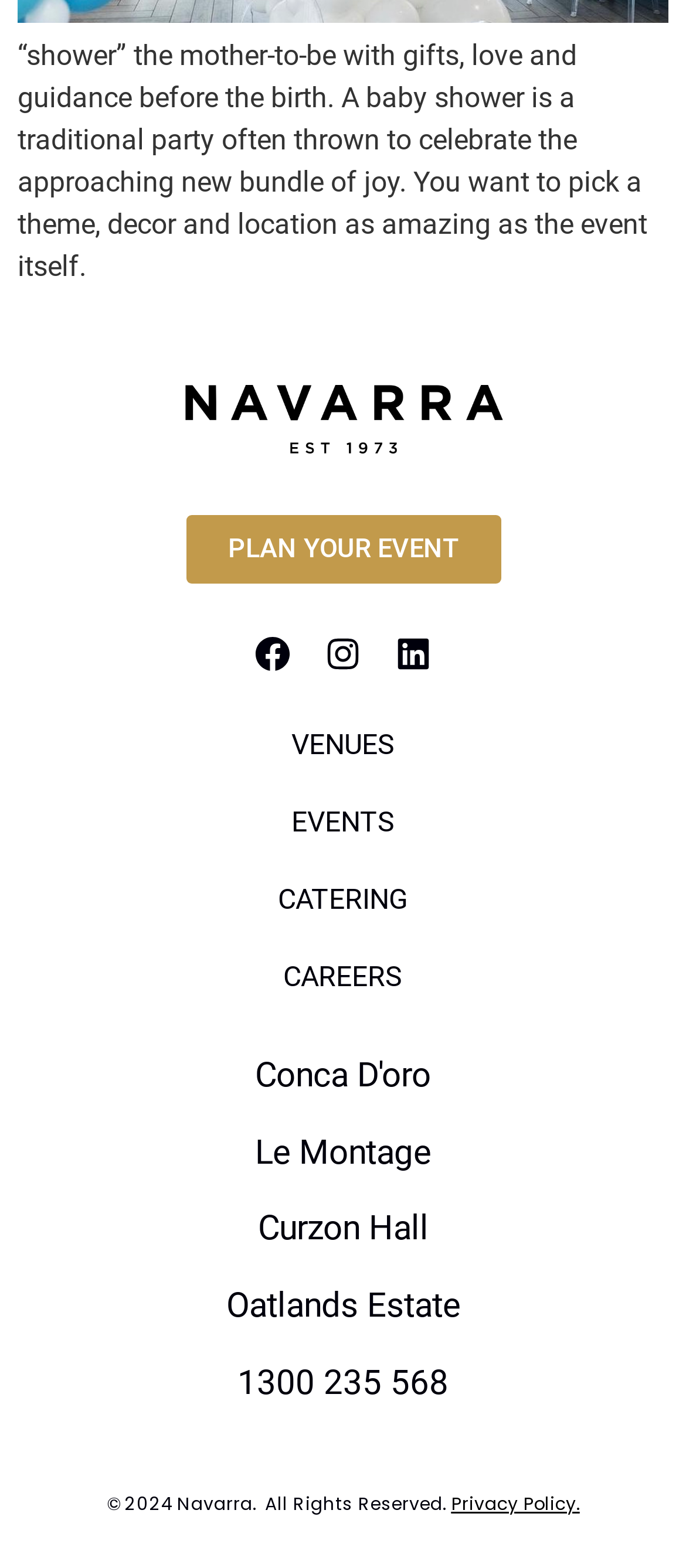Please find and report the bounding box coordinates of the element to click in order to perform the following action: "Explore the VENUES option". The coordinates should be expressed as four float numbers between 0 and 1, in the format [left, top, right, bottom].

[0.067, 0.462, 0.933, 0.489]